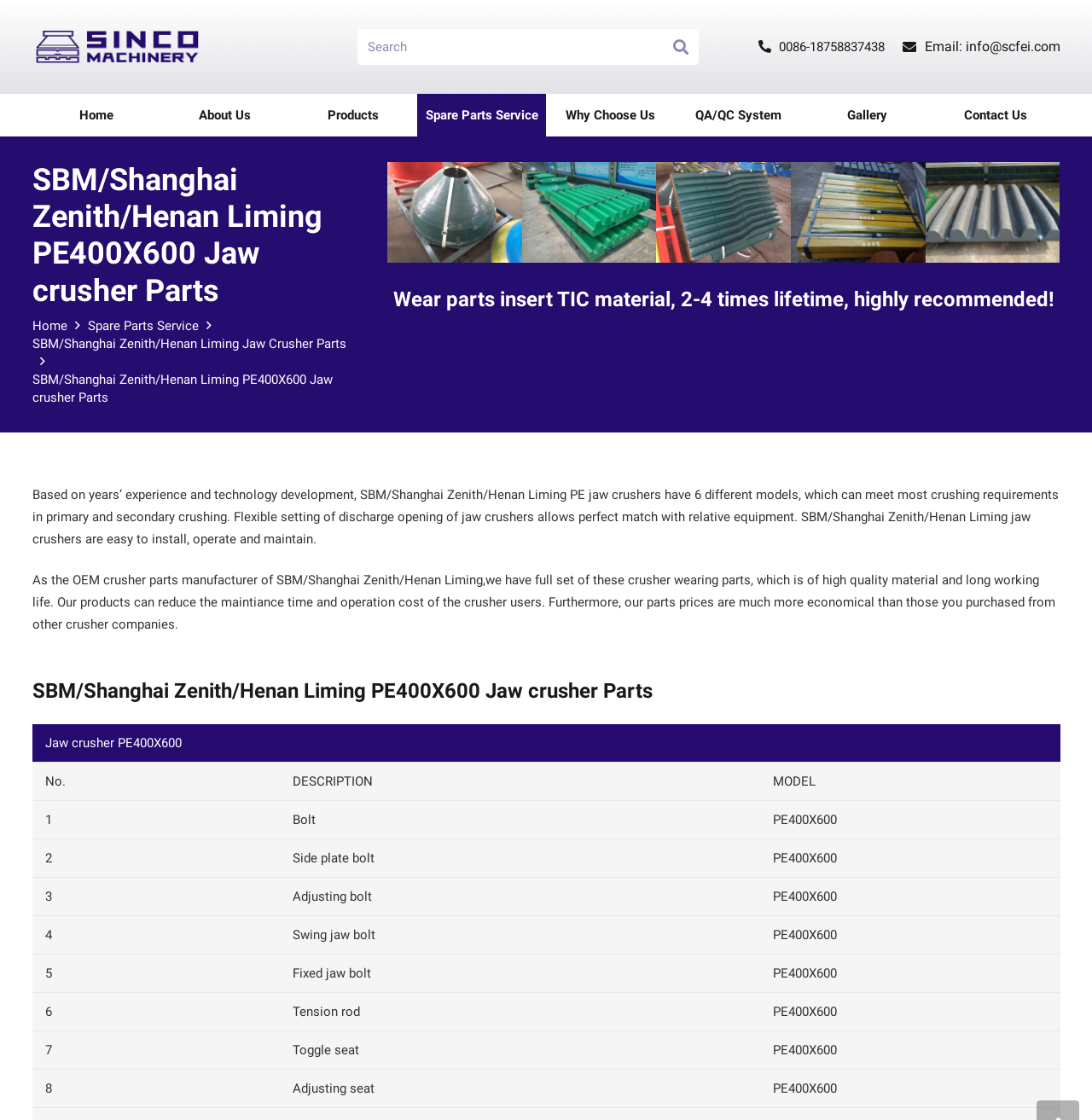How many different models of PE jaw crushers are there?
Please respond to the question thoroughly and include all relevant details.

Based on the webpage content, it is mentioned that 'SBM/Shanghai Zenith/Henan Liming PE jaw crushers have 6 different models, which can meet most crushing requirements in primary and secondary crushing.'